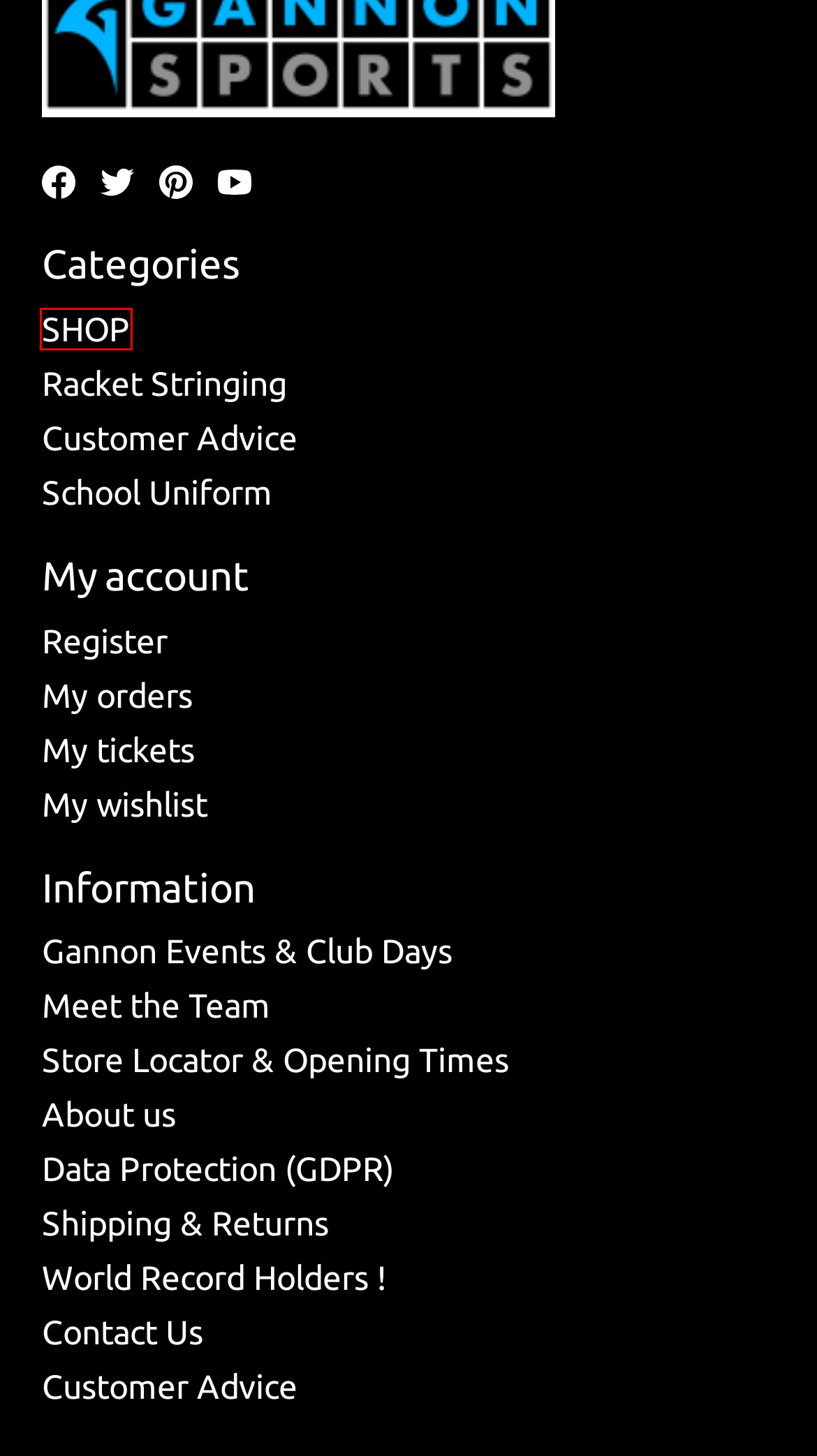You have a screenshot of a webpage with a red bounding box around an element. Identify the webpage description that best fits the new page that appears after clicking the selected element in the red bounding box. Here are the candidates:
A. School Uniform  - Gannon Sports
B. Gannon Sports - About Us - Gannon Sports
C. Customer Advice - Gannon Sports
D. World Record Racket Stringers - Gannon Sports
E. Gannon Sports Events and Club Days - Gannon Sports
F. Gannon Sports Store - Racket Stringing Service - Gannon Sports
G. Gannon Sports - Customer Advice  - Gannon Sports
H. Gannon Sports Shop - Gannon Sports

H